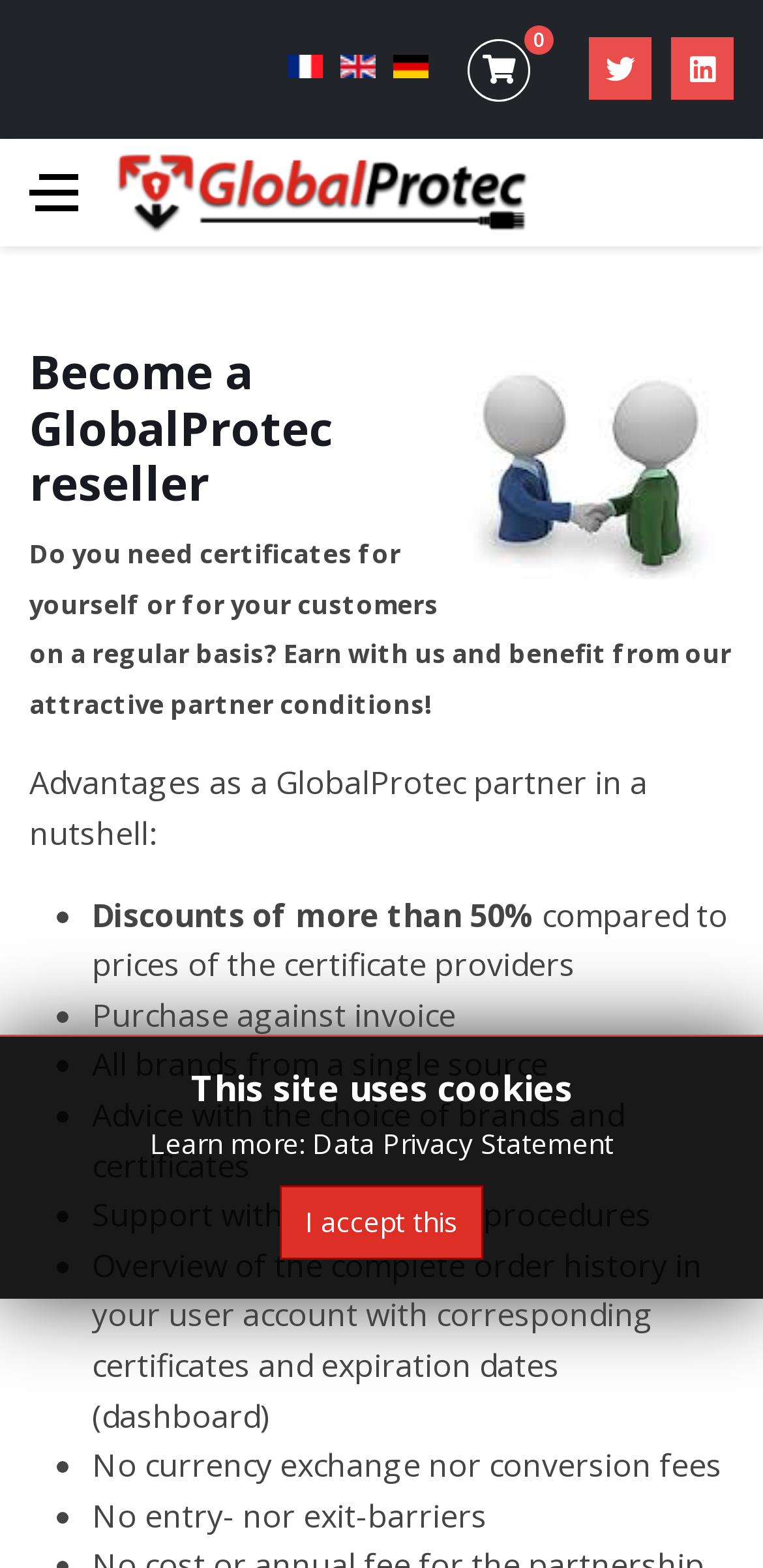Please find the bounding box coordinates of the element's region to be clicked to carry out this instruction: "Open Douglas Now page".

None